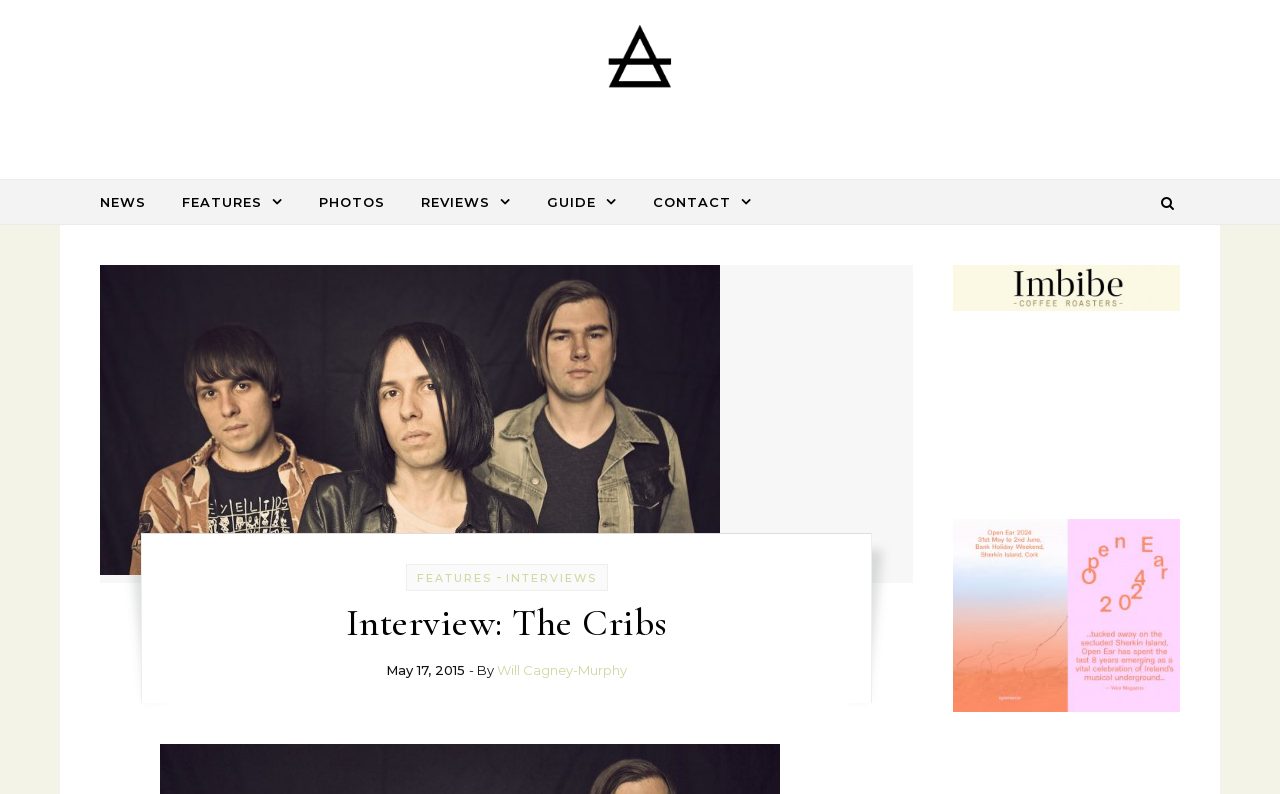Who is the author of the interview?
Using the information presented in the image, please offer a detailed response to the question.

The text '- By Will Cagney-Murphy' is present below the interview heading, indicating that Will Cagney-Murphy is the author of the interview.